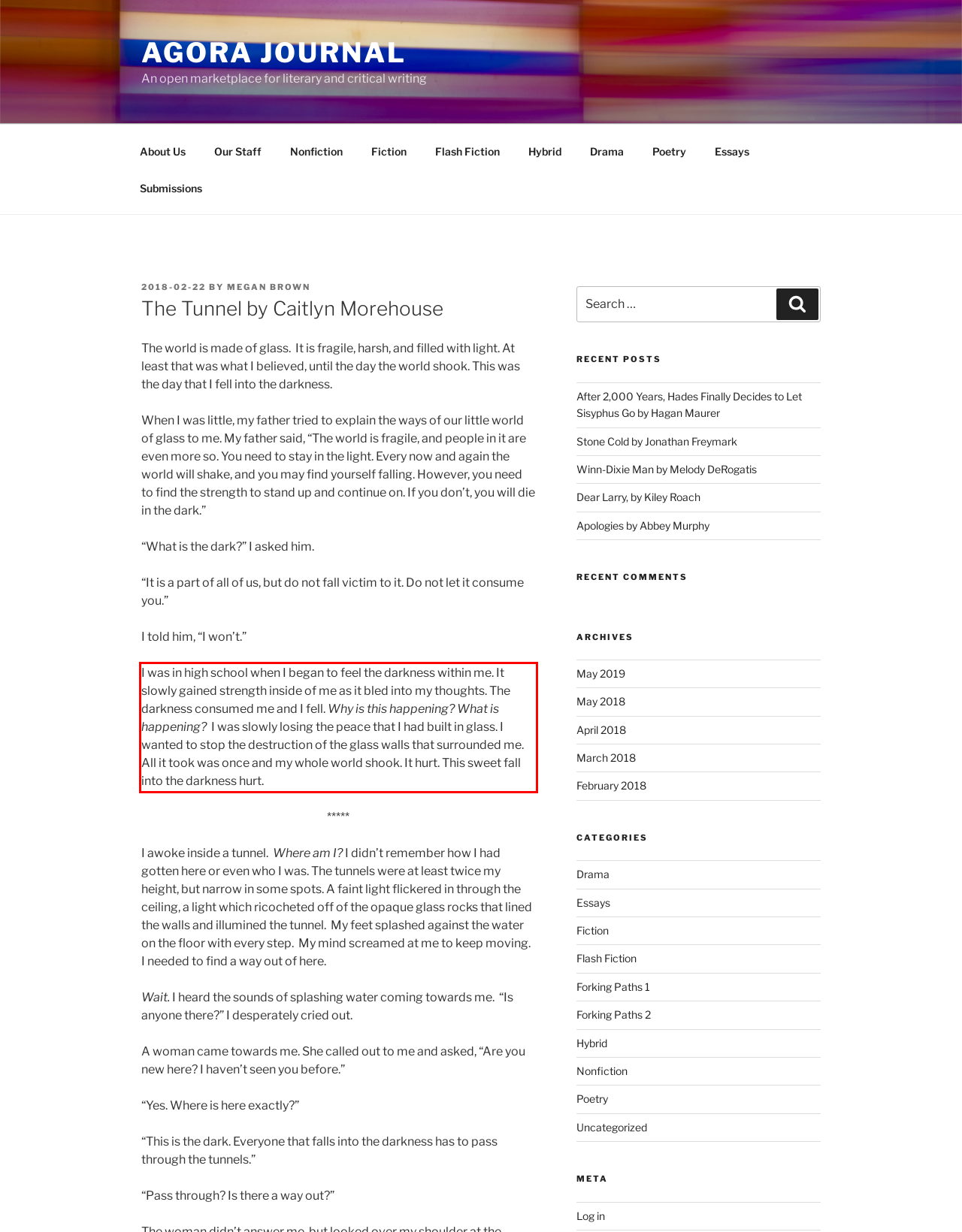By examining the provided screenshot of a webpage, recognize the text within the red bounding box and generate its text content.

I was in high school when I began to feel the darkness within me. It slowly gained strength inside of me as it bled into my thoughts. The darkness consumed me and I fell. Why is this happening? What is happening? I was slowly losing the peace that I had built in glass. I wanted to stop the destruction of the glass walls that surrounded me. All it took was once and my whole world shook. It hurt. This sweet fall into the darkness hurt.